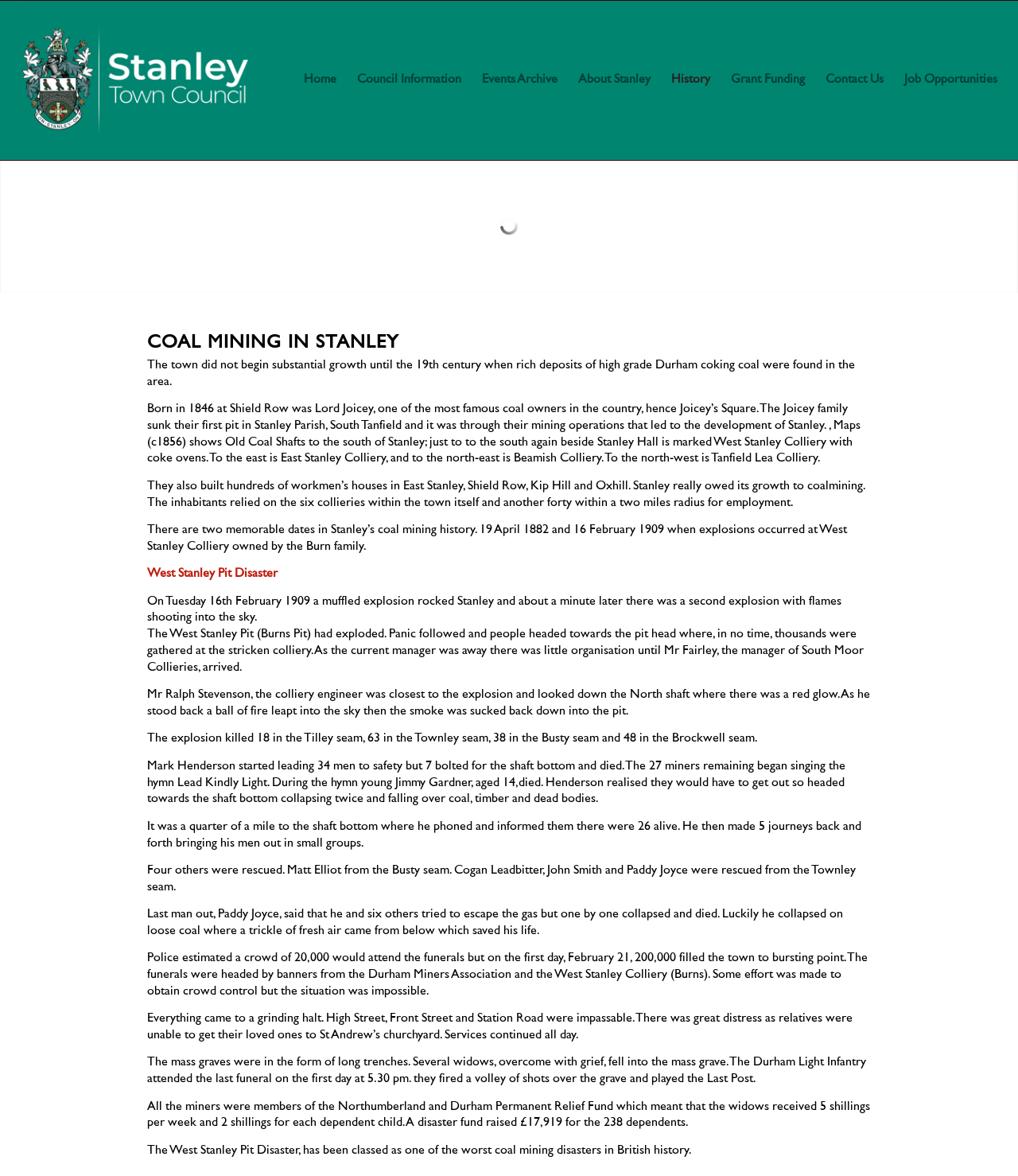Who is Lord Joicey?
Give a single word or phrase as your answer by examining the image.

One of the most famous coal owners